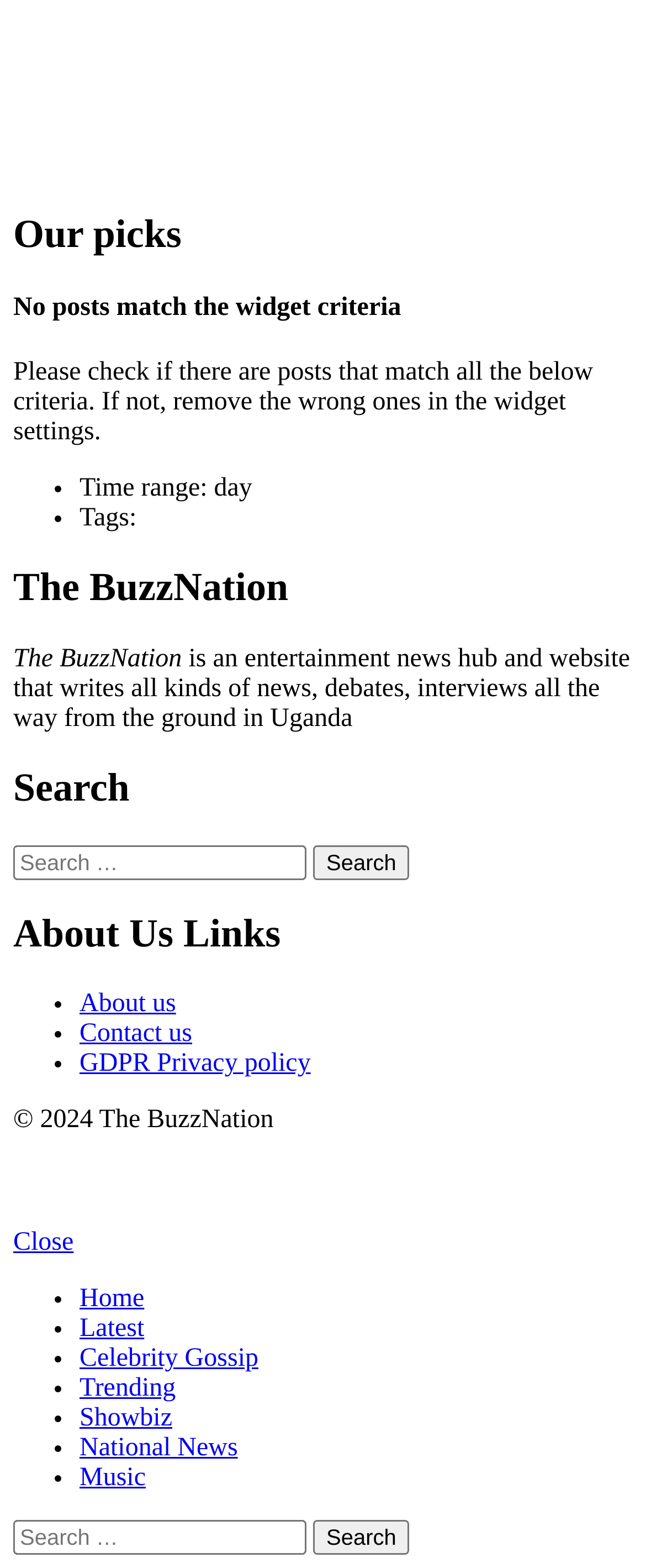Please identify the bounding box coordinates of the element's region that should be clicked to execute the following instruction: "Go to the ABOUT US page". The bounding box coordinates must be four float numbers between 0 and 1, i.e., [left, top, right, bottom].

None